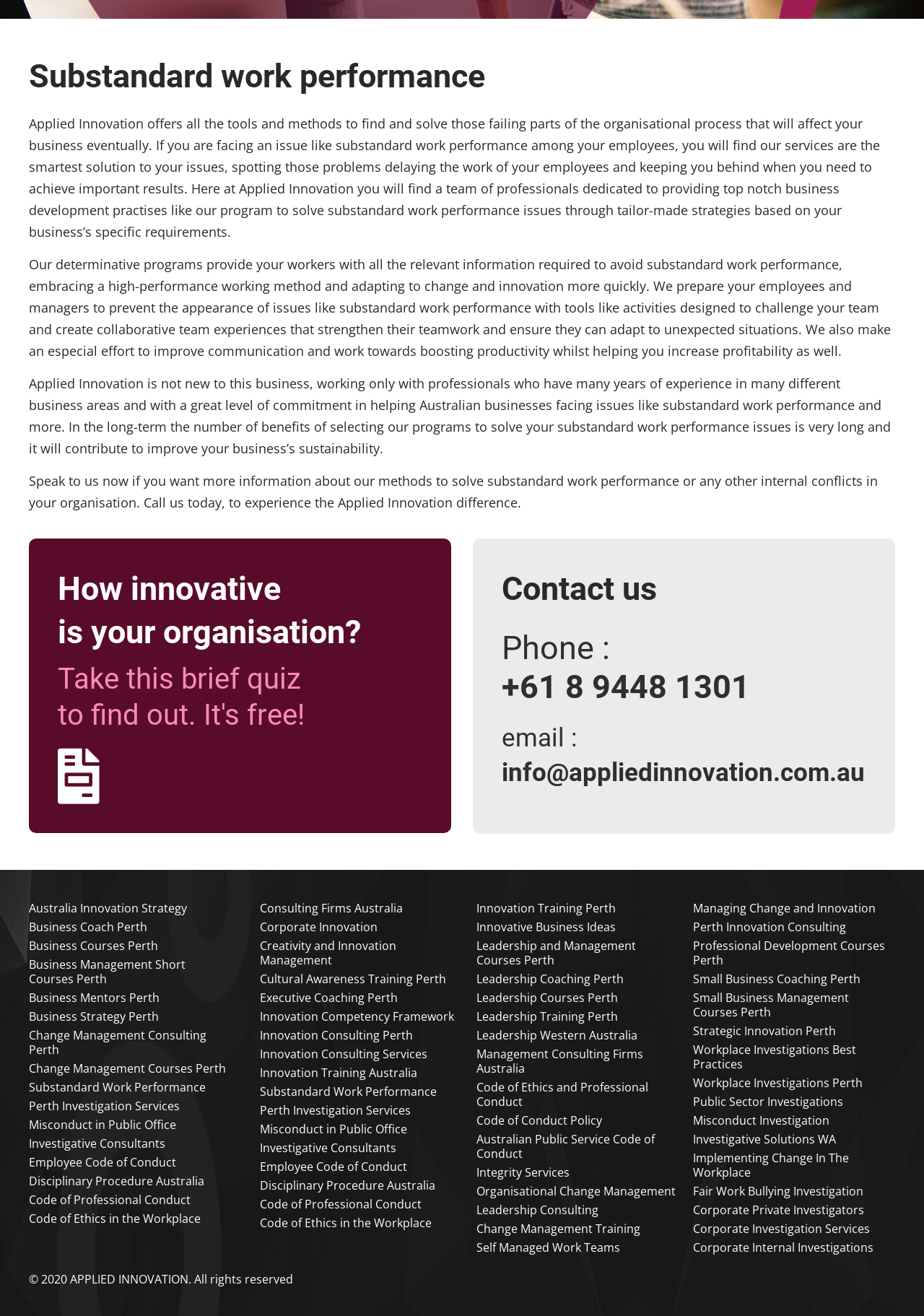Given the description of a UI element: "Implementing Change In The Workplace", identify the bounding box coordinates of the matching element in the webpage screenshot.

[0.75, 0.873, 0.969, 0.898]